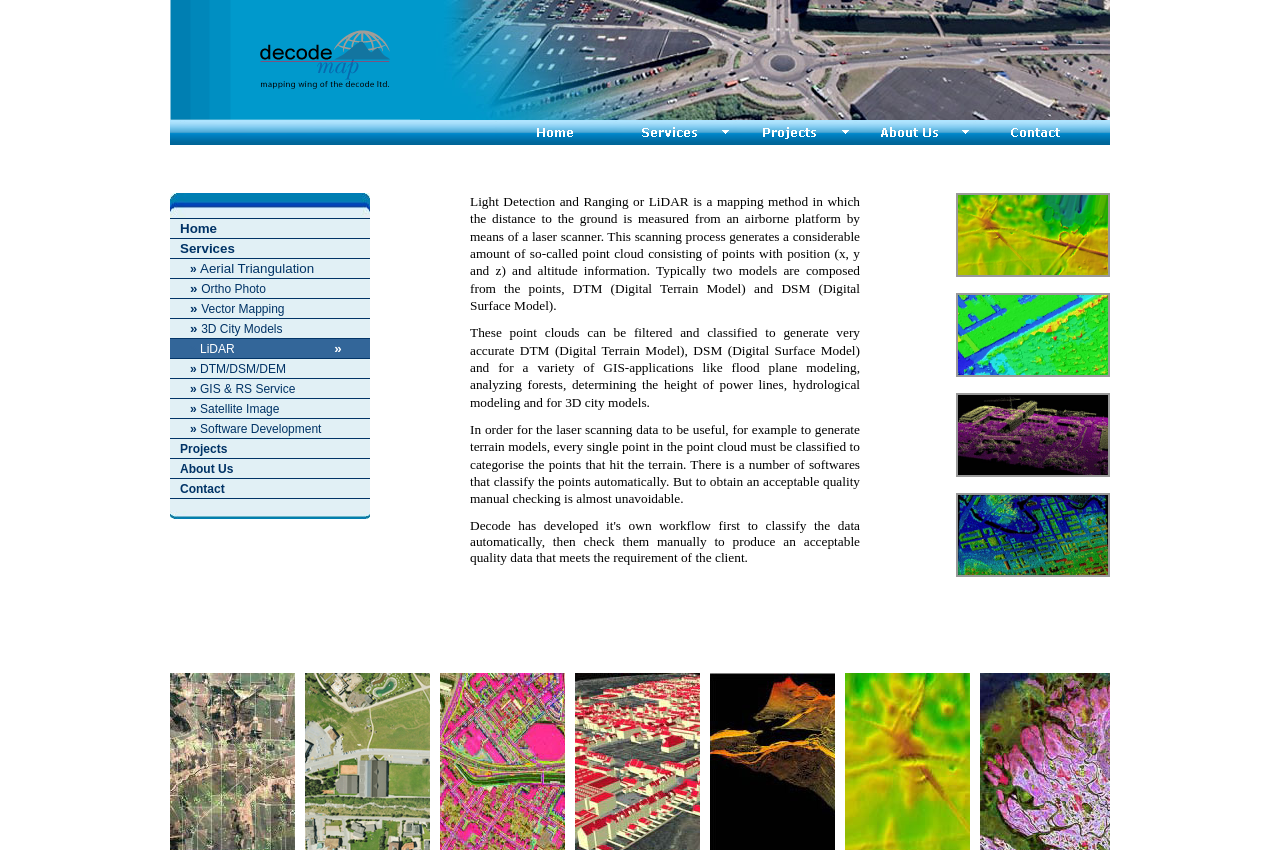Can you identify the bounding box coordinates of the clickable region needed to carry out this instruction: 'Check DTM/DSM/DEM'? The coordinates should be four float numbers within the range of 0 to 1, stated as [left, top, right, bottom].

[0.133, 0.422, 0.289, 0.445]